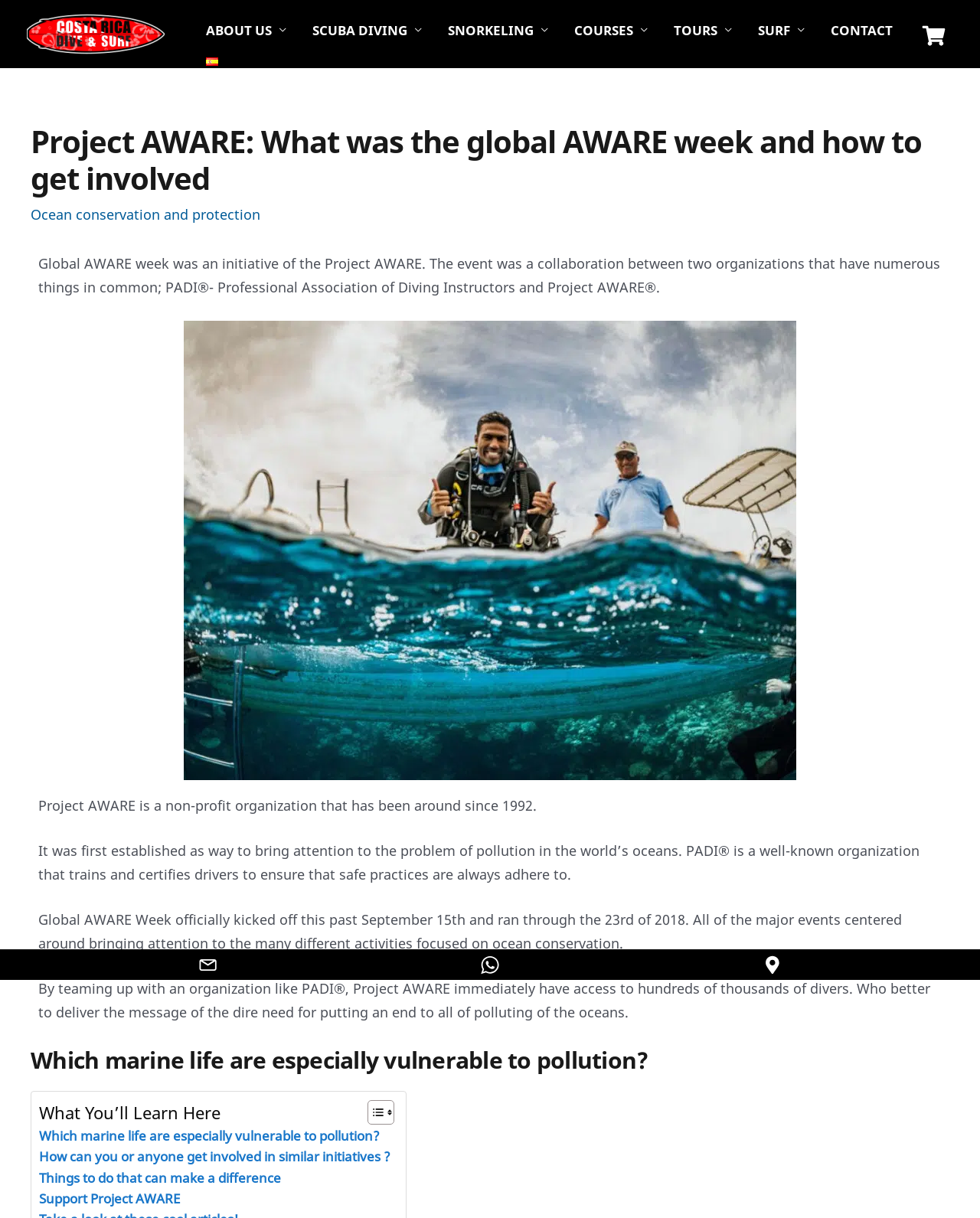Please determine the headline of the webpage and provide its content.

Project AWARE: What was the global AWARE week and how to get involved